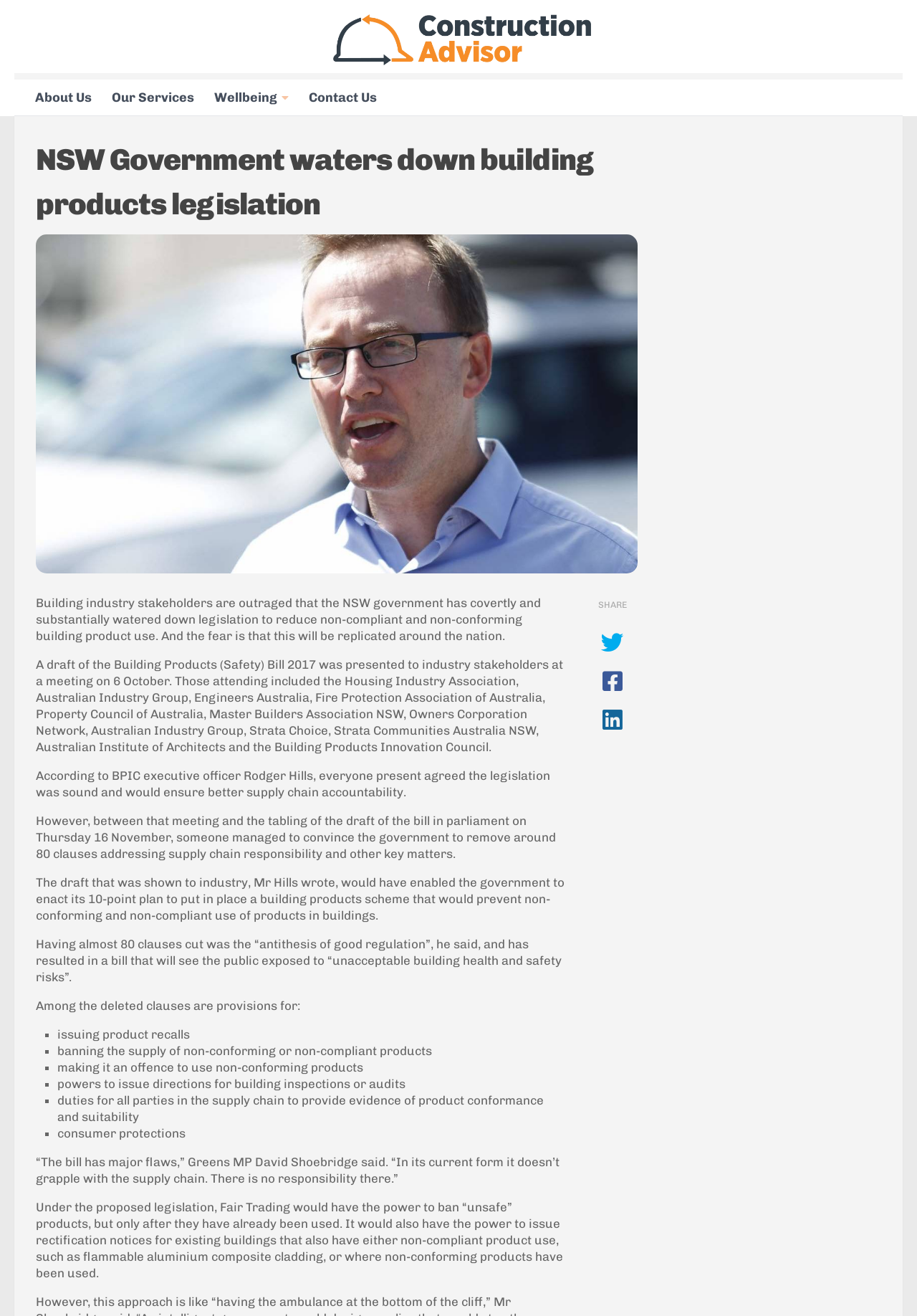What is the purpose of the Building Products (Safety) Bill 2017?
Examine the image closely and answer the question with as much detail as possible.

According to the article, the Building Products (Safety) Bill 2017 was presented to industry stakeholders, and its purpose was to ensure better supply chain accountability and prevent non-conforming and non-compliant use of products in buildings.